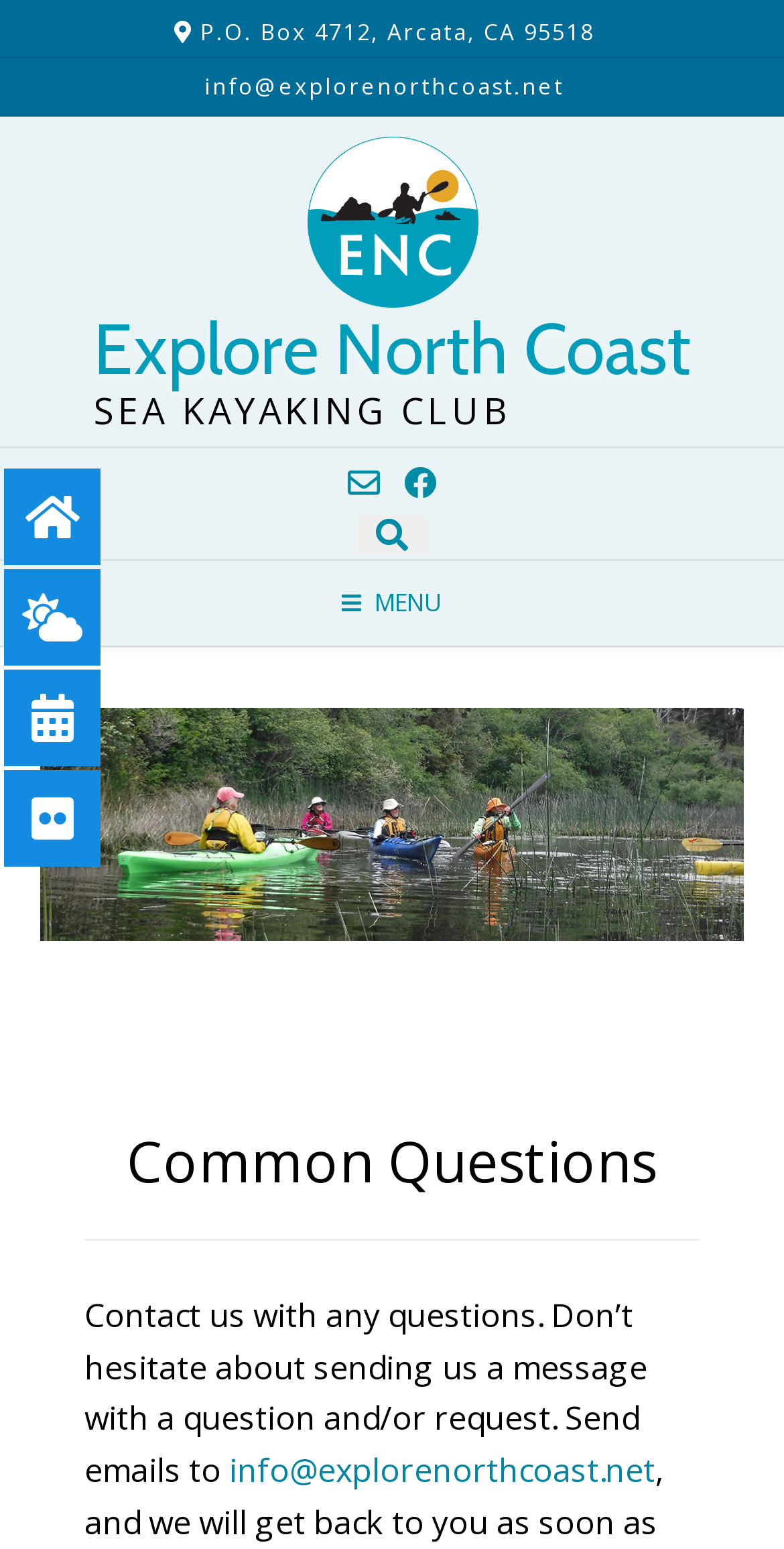Provide the bounding box coordinates, formatted as (top-left x, top-left y, bottom-right x, bottom-right y), with all values being floating point numbers between 0 and 1. Identify the bounding box of the UI element that matches the description: menu

[0.0, 0.361, 1.0, 0.418]